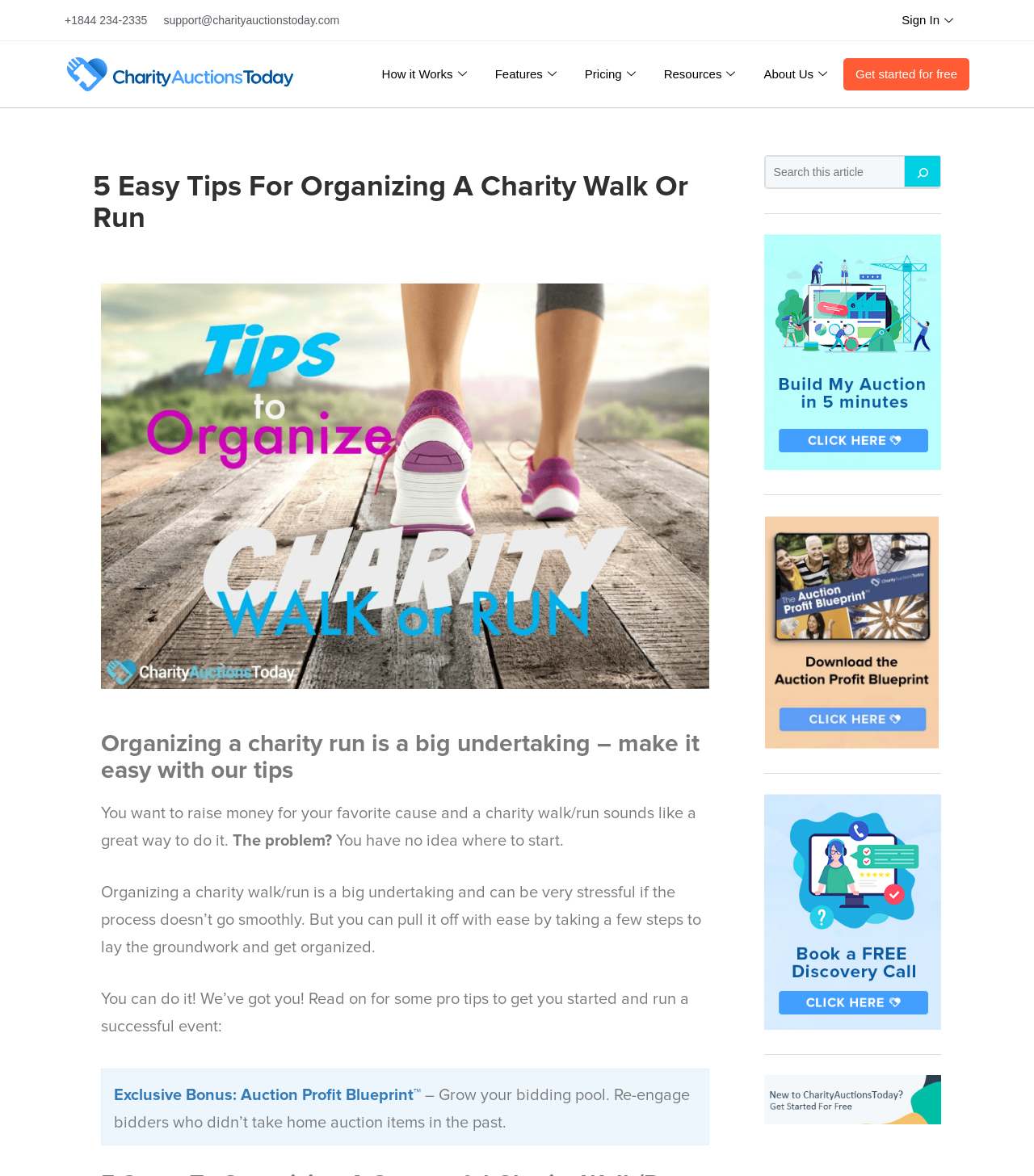Locate the bounding box coordinates of the region to be clicked to comply with the following instruction: "Learn how it works". The coordinates must be four float numbers between 0 and 1, in the form [left, top, right, bottom].

[0.357, 0.049, 0.467, 0.077]